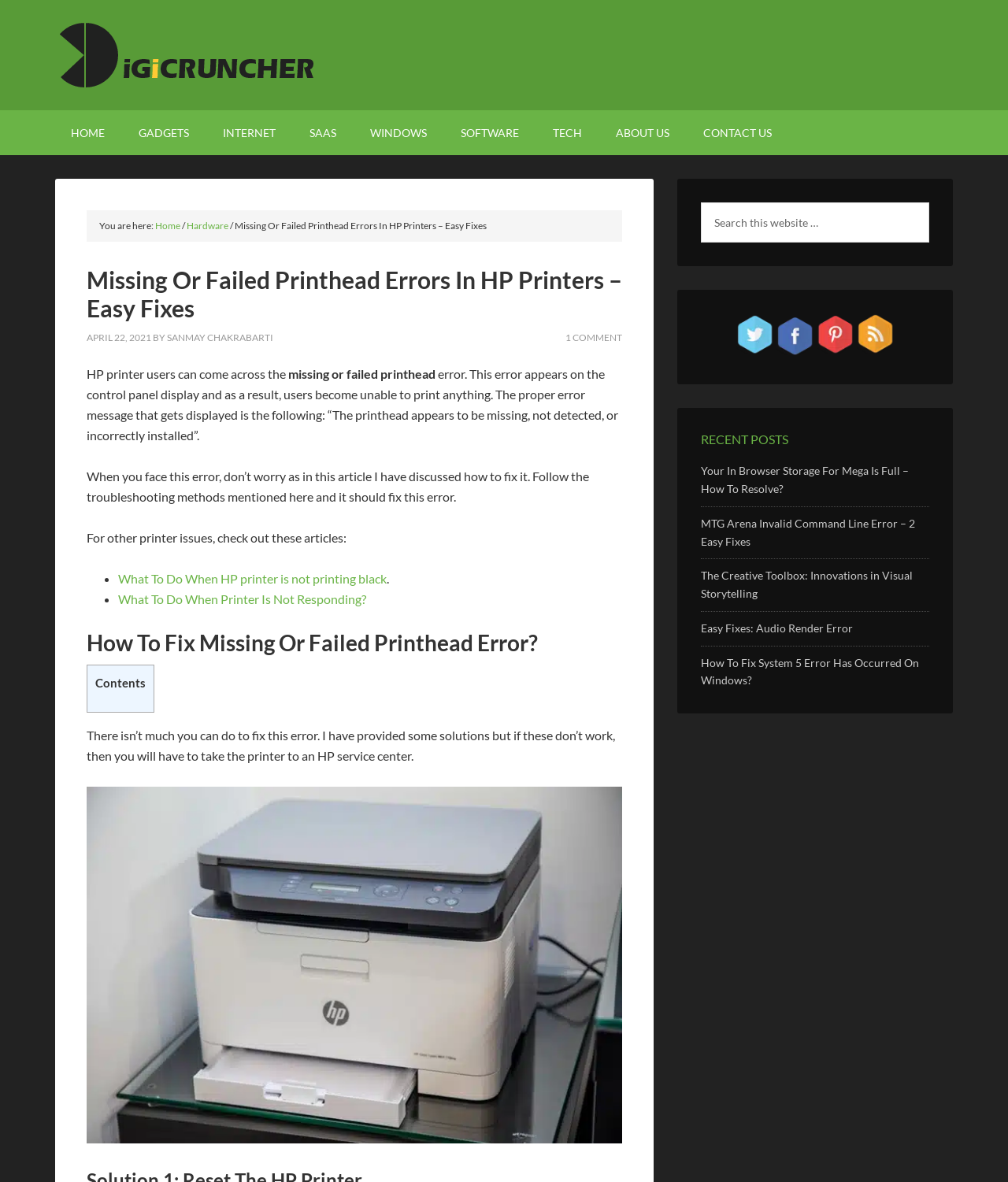Summarize the webpage with a detailed and informative caption.

This webpage is about troubleshooting missing or failed printhead errors in HP printers. At the top, there is a navigation menu with links to different sections of the website, including "HOME", "GADGETS", "INTERNET", and more. Below the navigation menu, there is a breadcrumb trail showing the current page's location within the website.

The main content of the page is divided into sections. The first section has a heading "Missing Or Failed Printhead Errors In HP Printers – Easy Fixes" and provides an introduction to the problem, explaining that HP printer users may encounter this error, which prevents them from printing. The section also mentions that the article will provide troubleshooting methods to fix the error.

The next section has a heading "How To Fix Missing Or Failed Printhead Error?" and provides a table of contents. Below the table of contents, there is a section of text that explains that there isn't much that can be done to fix the error, but some solutions are provided. If these solutions don't work, the printer may need to be taken to an HP service center.

To the right of the main content, there is a sidebar with a search box, social media links, and a section titled "RECENT POSTS" that lists several recent articles on the website. The sidebar also has links to the website's Twitter, Facebook, Pinterest, and RSS feed.

There is an image of an HP printer on the page, which is likely related to the topic of the article. Overall, the webpage is focused on providing troubleshooting methods for HP printer users who are experiencing missing or failed printhead errors.